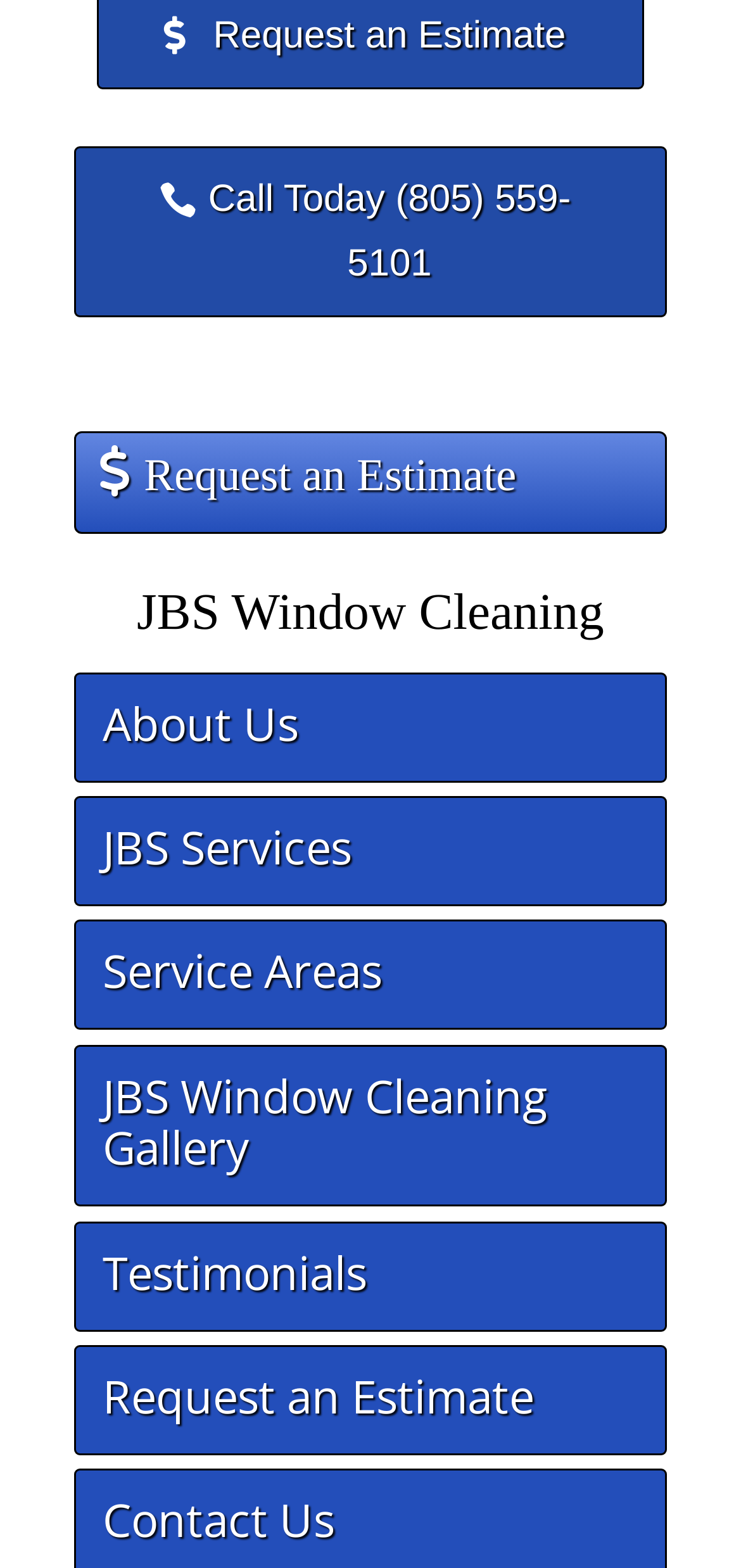Reply to the question with a brief word or phrase: What is the name of the company?

JBS Window Cleaning